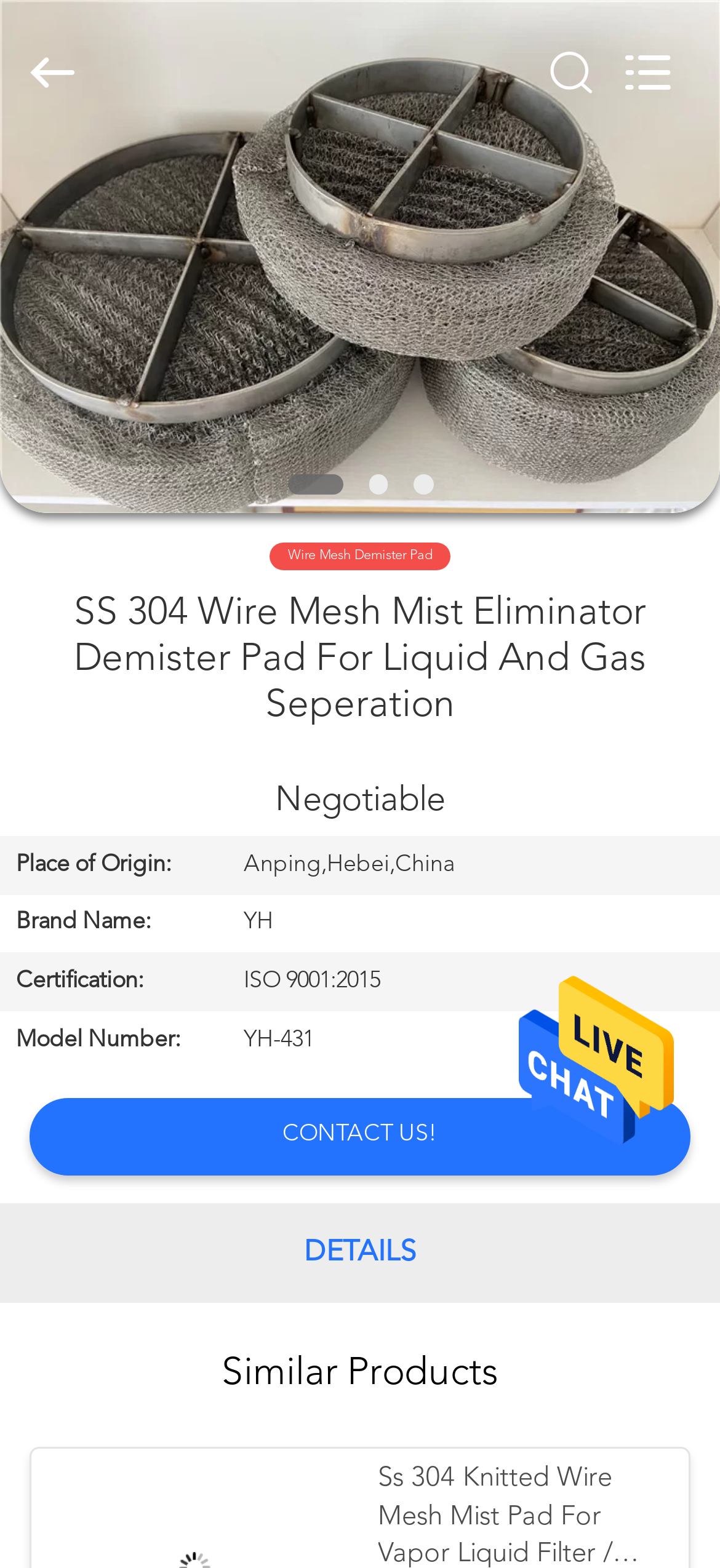Please identify the bounding box coordinates of the clickable element to fulfill the following instruction: "Request a quote". The coordinates should be four float numbers between 0 and 1, i.e., [left, top, right, bottom].

[0.0, 0.73, 0.285, 0.8]